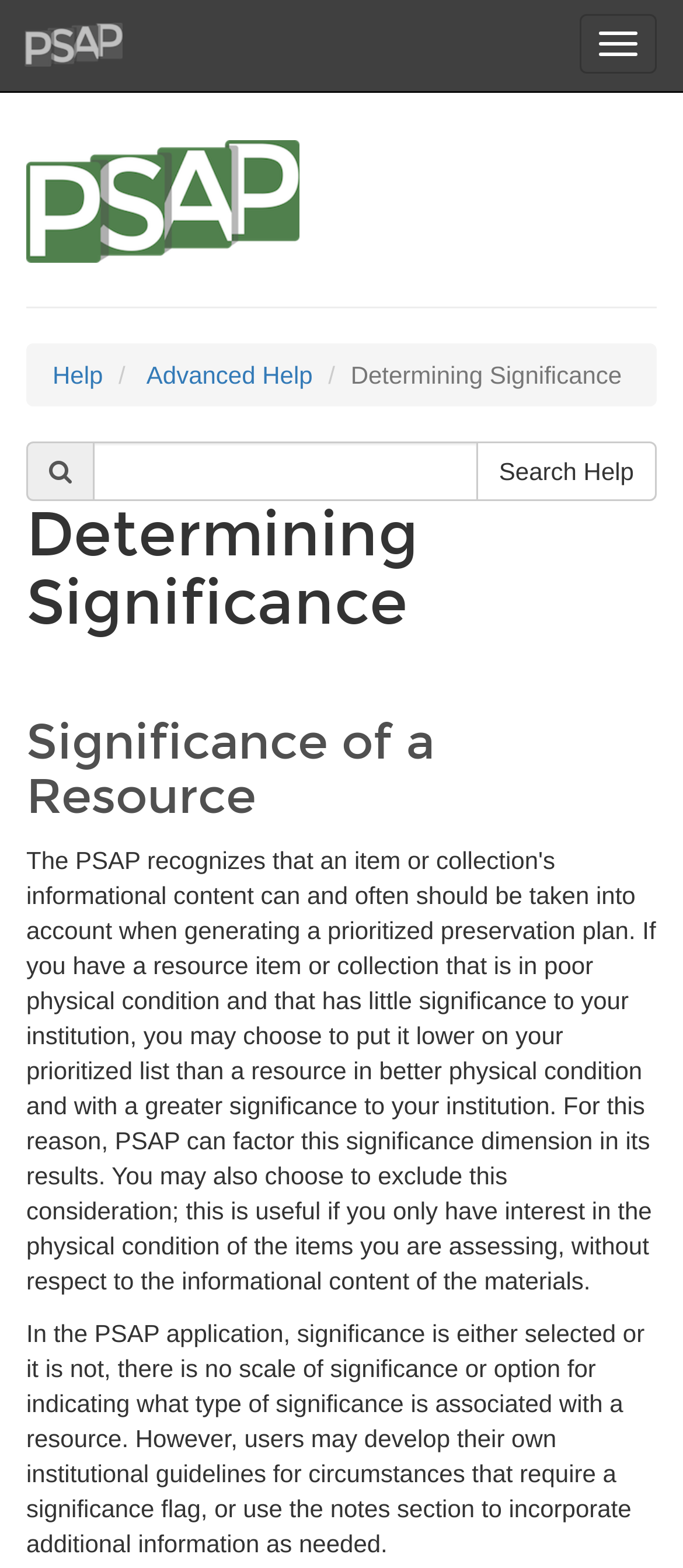What is the content of the notes section used for?
Using the image, provide a detailed and thorough answer to the question.

According to the StaticText element, the notes section can be used to incorporate additional information as needed, such as institutional guidelines for circumstances that require a significance flag.